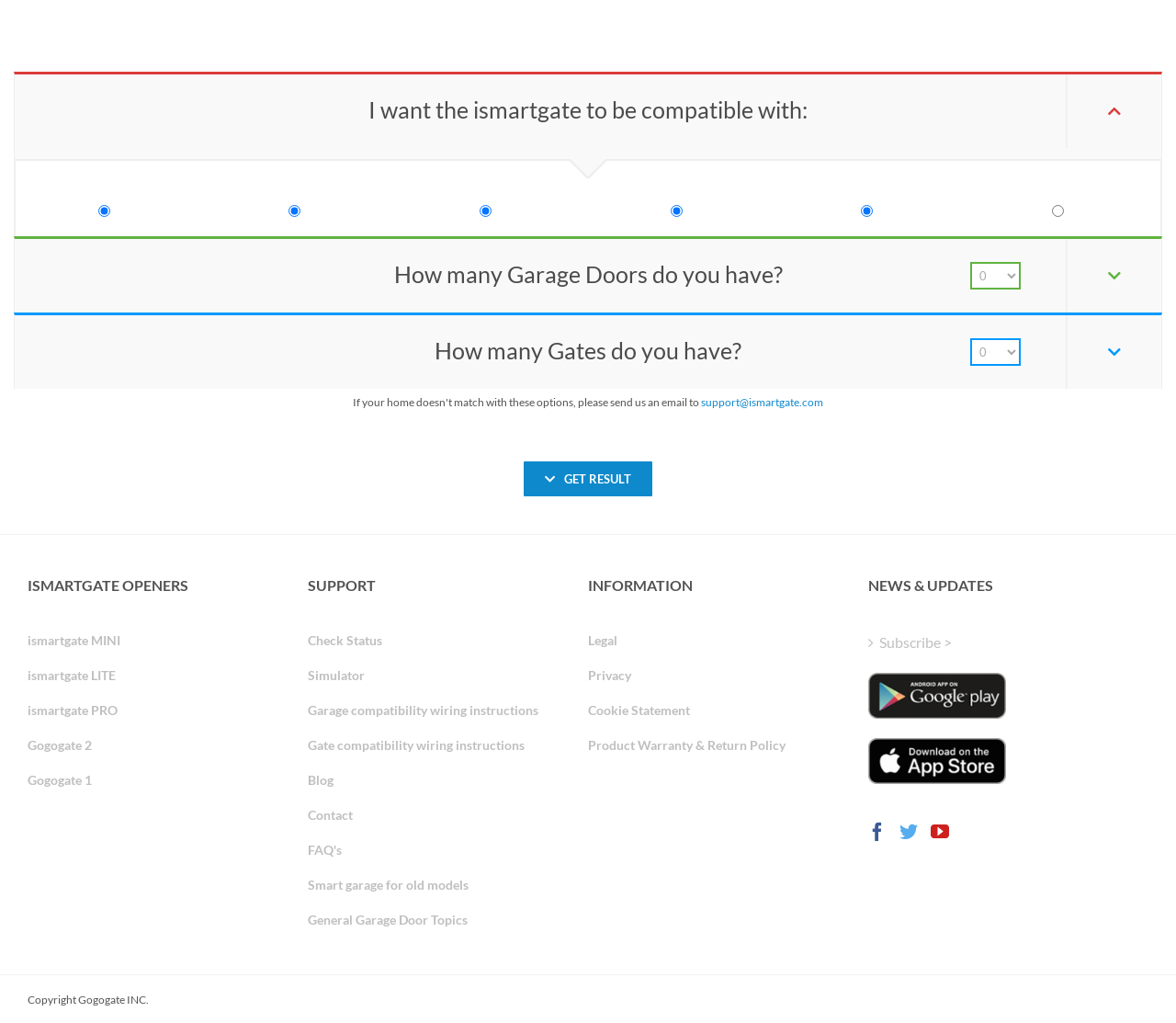Pinpoint the bounding box coordinates of the element you need to click to execute the following instruction: "Contact support". The bounding box should be represented by four float numbers between 0 and 1, in the format [left, top, right, bottom].

[0.596, 0.386, 0.7, 0.4]